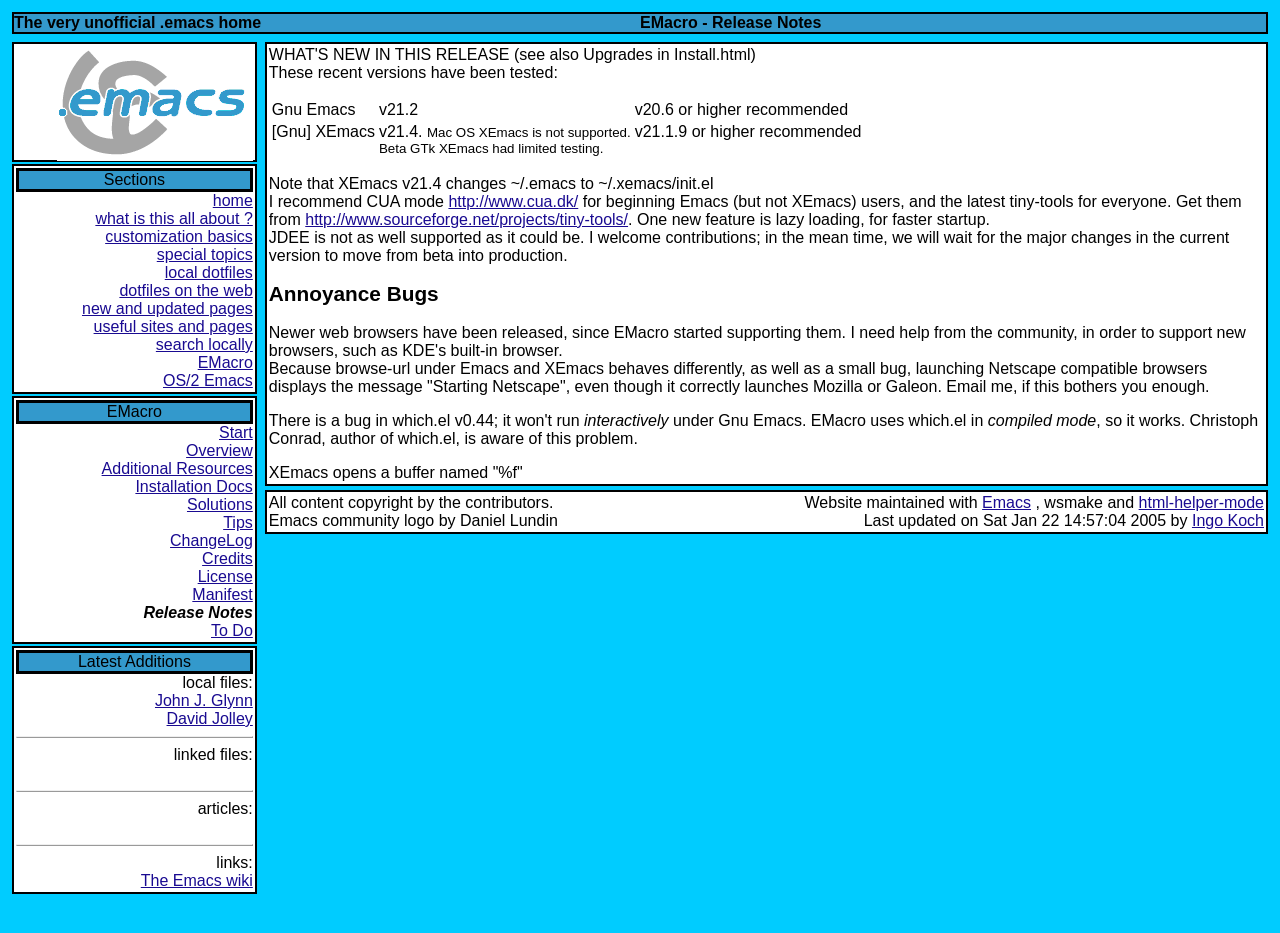Please identify the bounding box coordinates of the region to click in order to complete the given instruction: "click on the 'emacs' link". The coordinates should be four float numbers between 0 and 1, i.e., [left, top, right, bottom].

[0.044, 0.154, 0.197, 0.173]